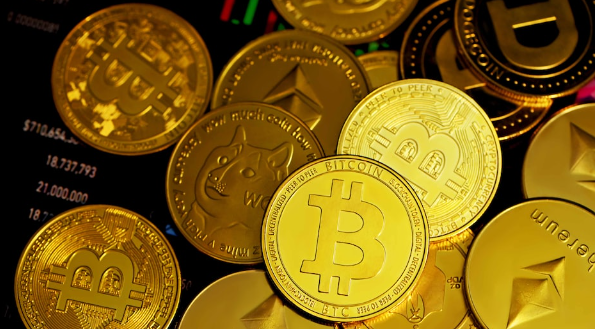Answer the following inquiry with a single word or phrase:
What type of data is displayed in the graphical background?

Market data